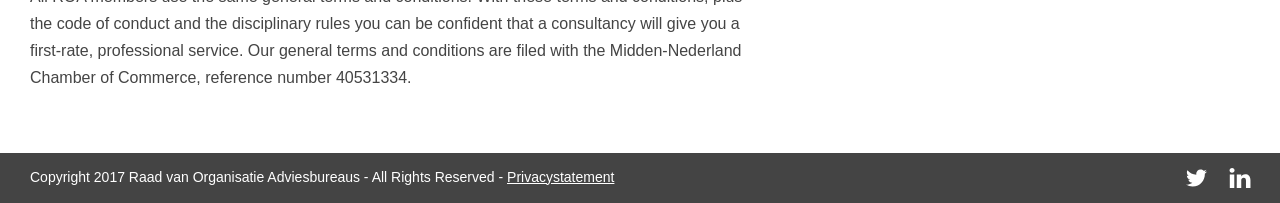What is the text of the second link from the left at the bottom of the page?
Look at the image and answer the question using a single word or phrase.

Privacystatement